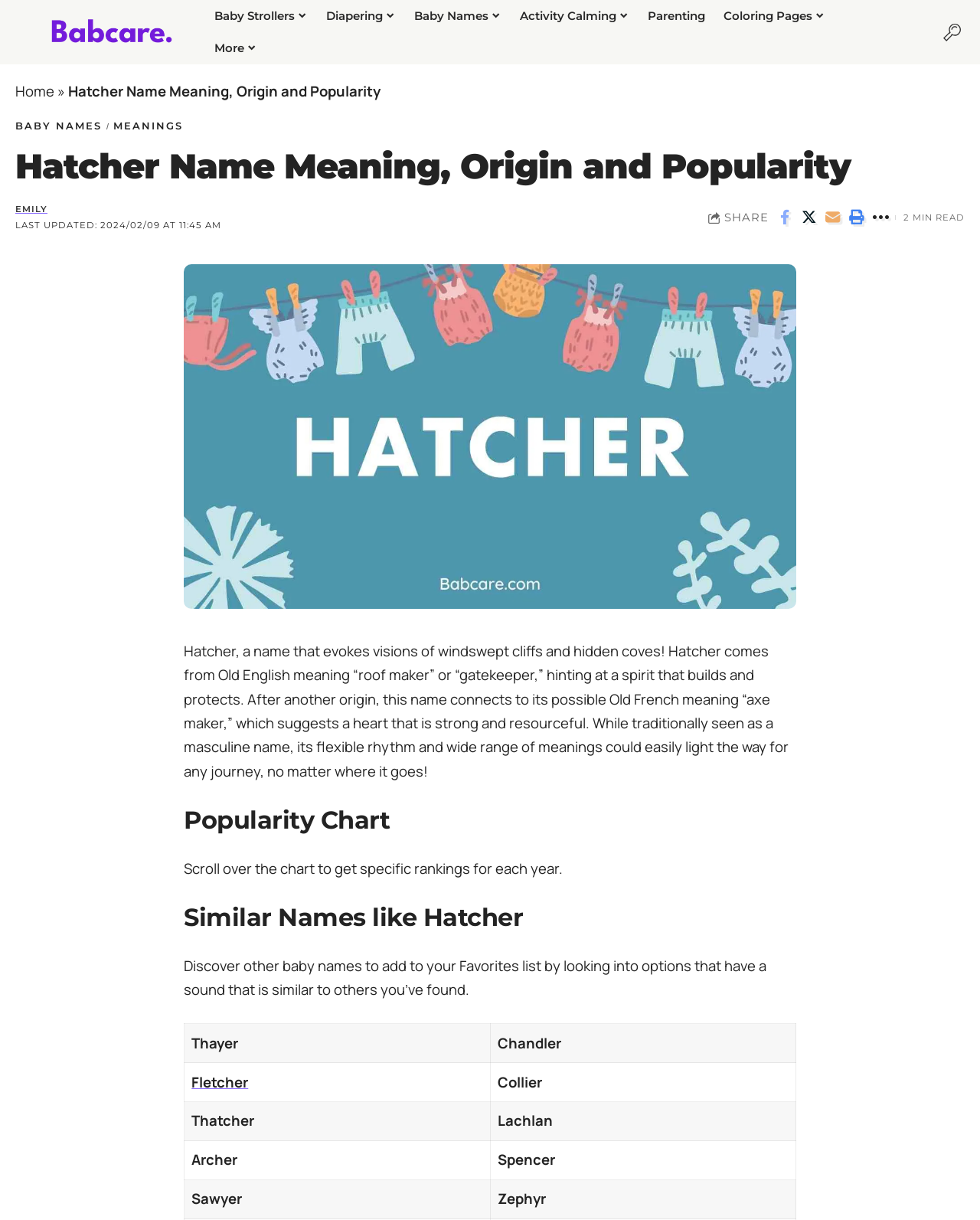Find the bounding box coordinates for the HTML element specified by: "aria-label="Print"".

[0.862, 0.168, 0.884, 0.189]